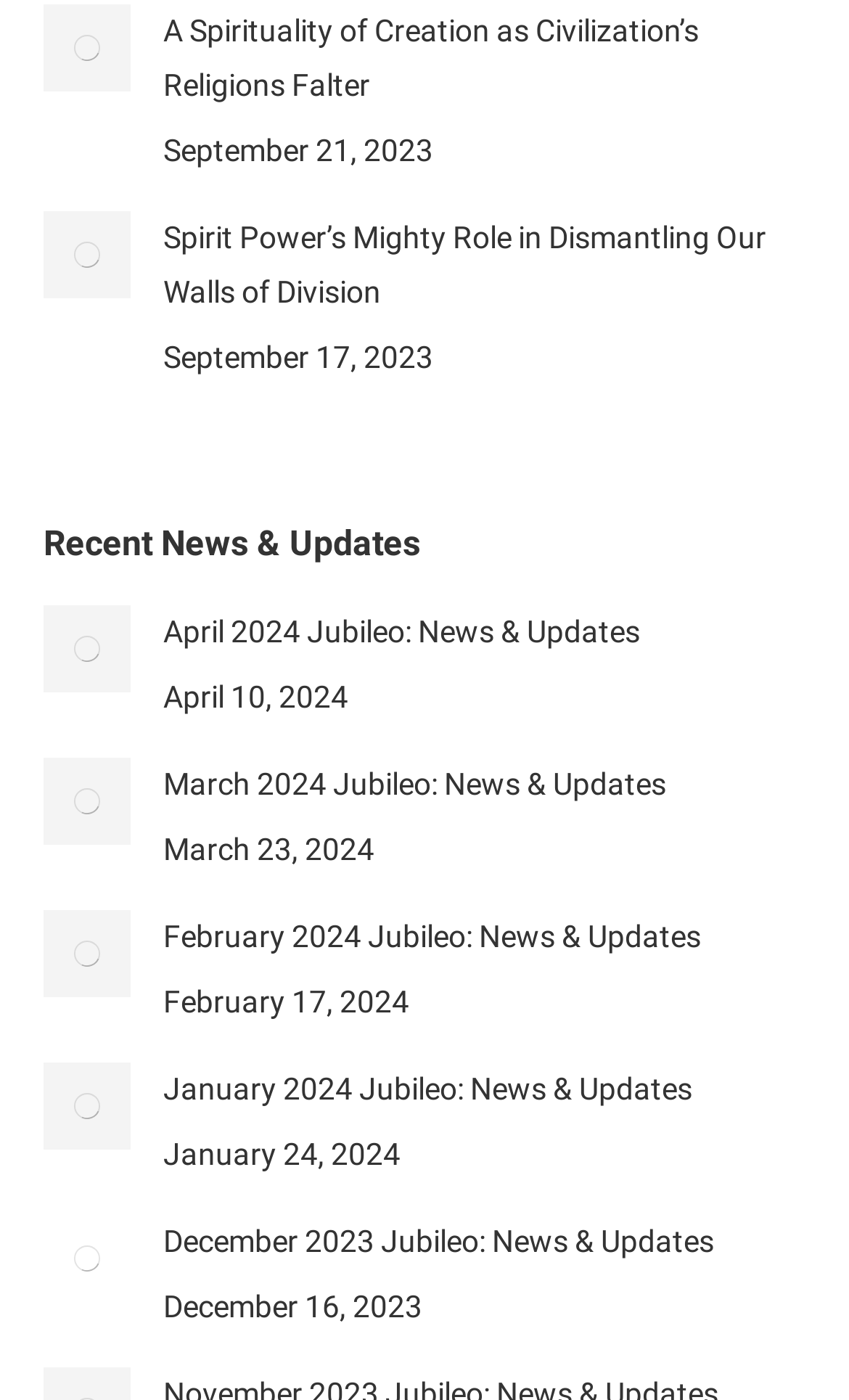Given the description of a UI element: "aria-label="Post image"", identify the bounding box coordinates of the matching element in the webpage screenshot.

[0.051, 0.867, 0.154, 0.929]